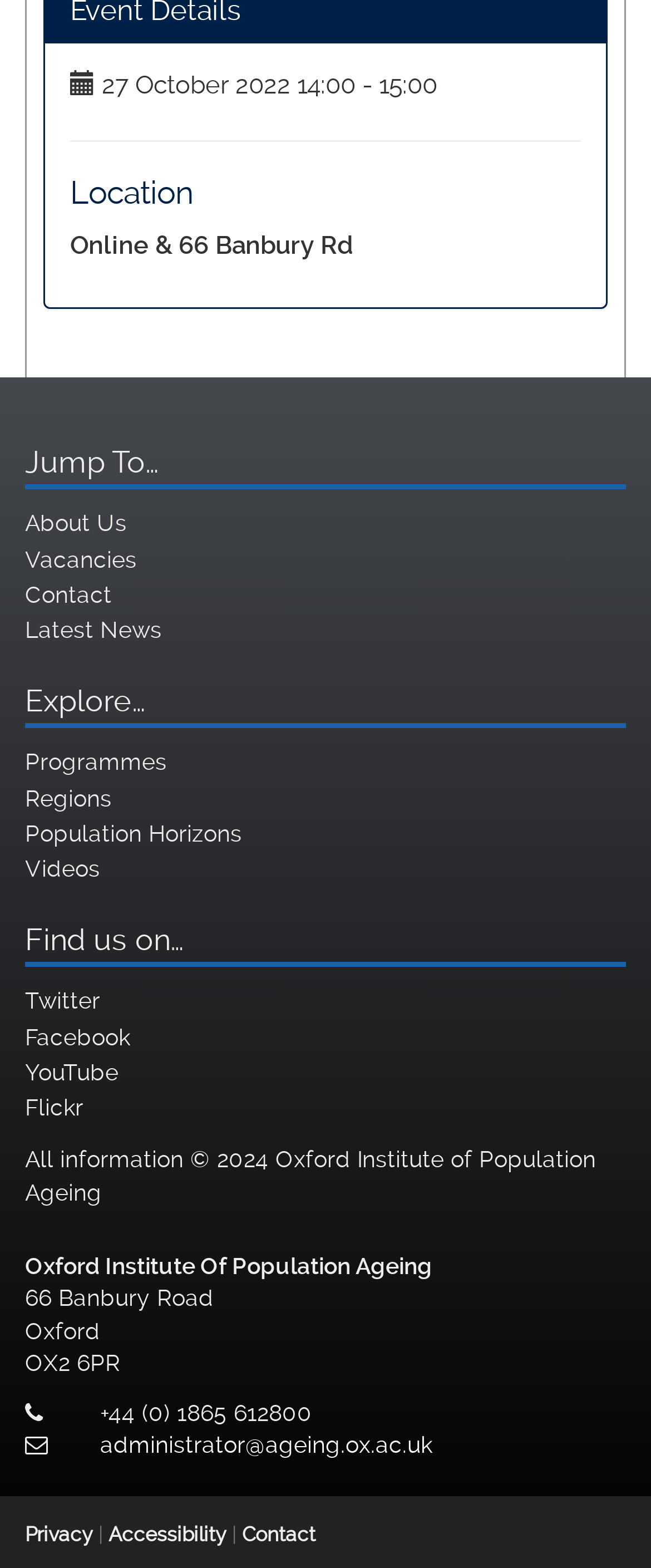Pinpoint the bounding box coordinates of the clickable area needed to execute the instruction: "View the programmes". The coordinates should be specified as four float numbers between 0 and 1, i.e., [left, top, right, bottom].

[0.038, 0.477, 0.256, 0.494]